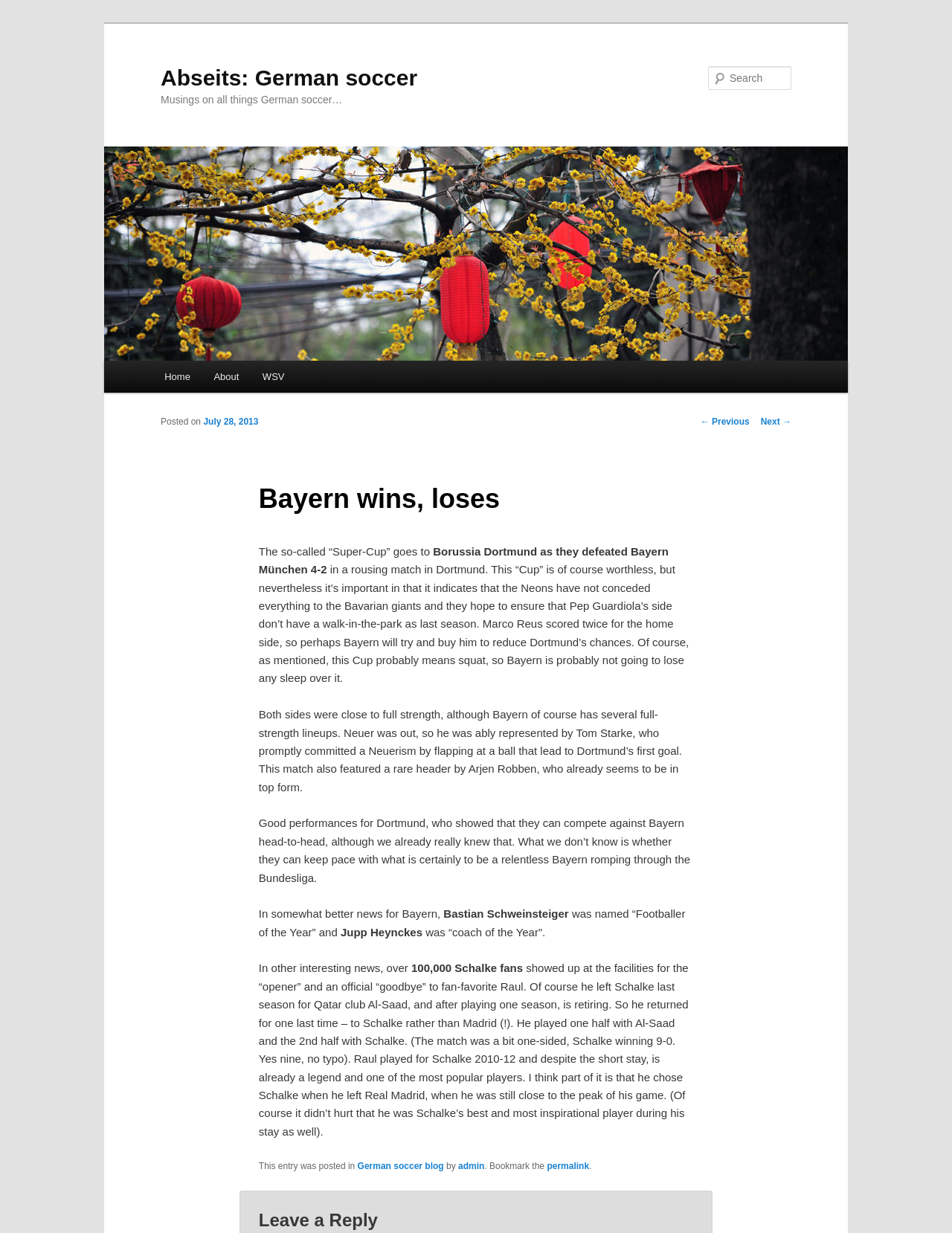Provide a thorough and detailed response to the question by examining the image: 
What is the name of the player who scored twice for Borussia Dortmund?

The name of the player who scored twice for Borussia Dortmund can be found in the paragraph of text that reads 'Marco Reus scored twice for the home side...'.